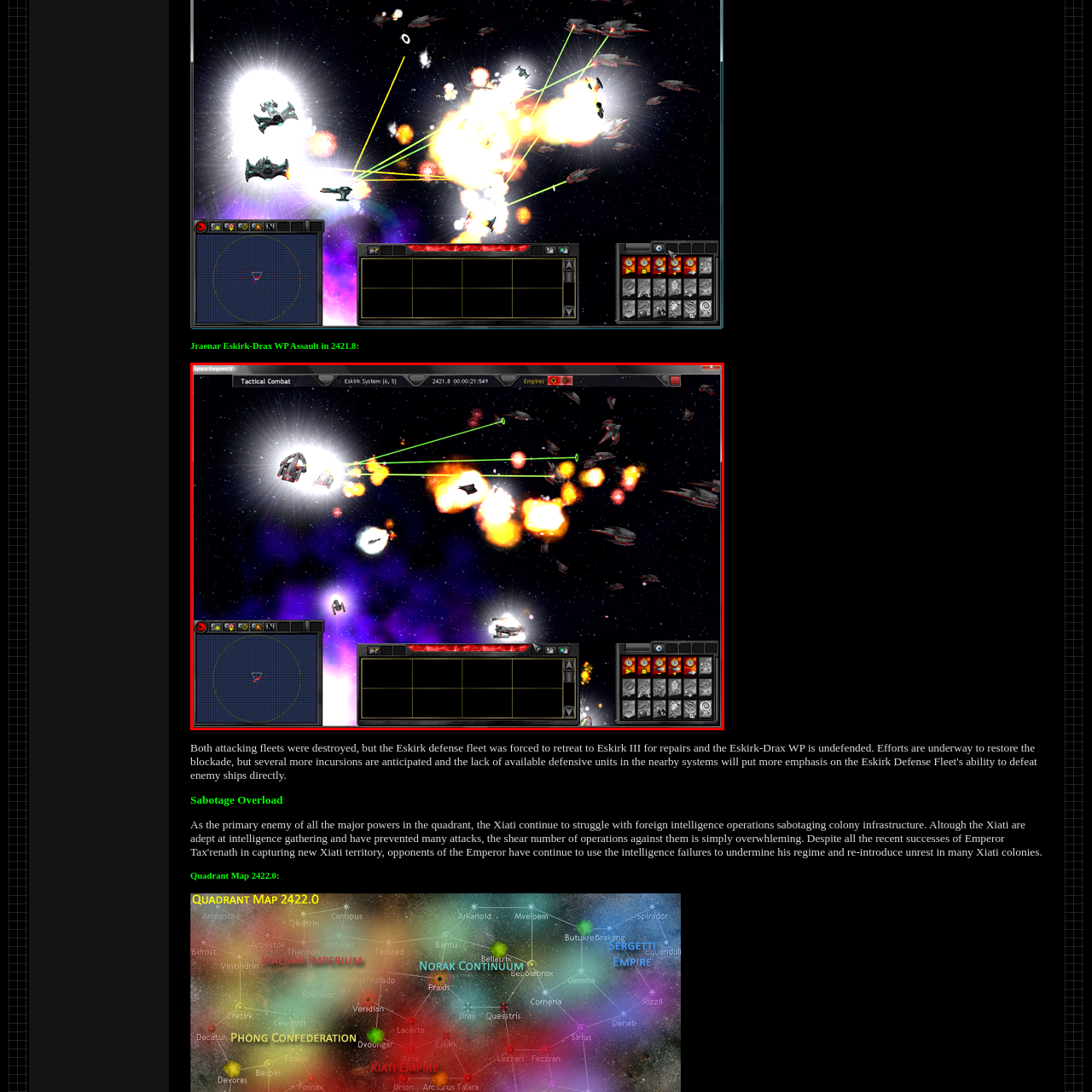What is displayed in the lower left corner of the image?
Observe the image part marked by the red bounding box and give a detailed answer to the question.

The caption states that the lower left corner of the image features a 'tactical overview displays the layout of the battlefield', providing a visual representation of the battle's layout.